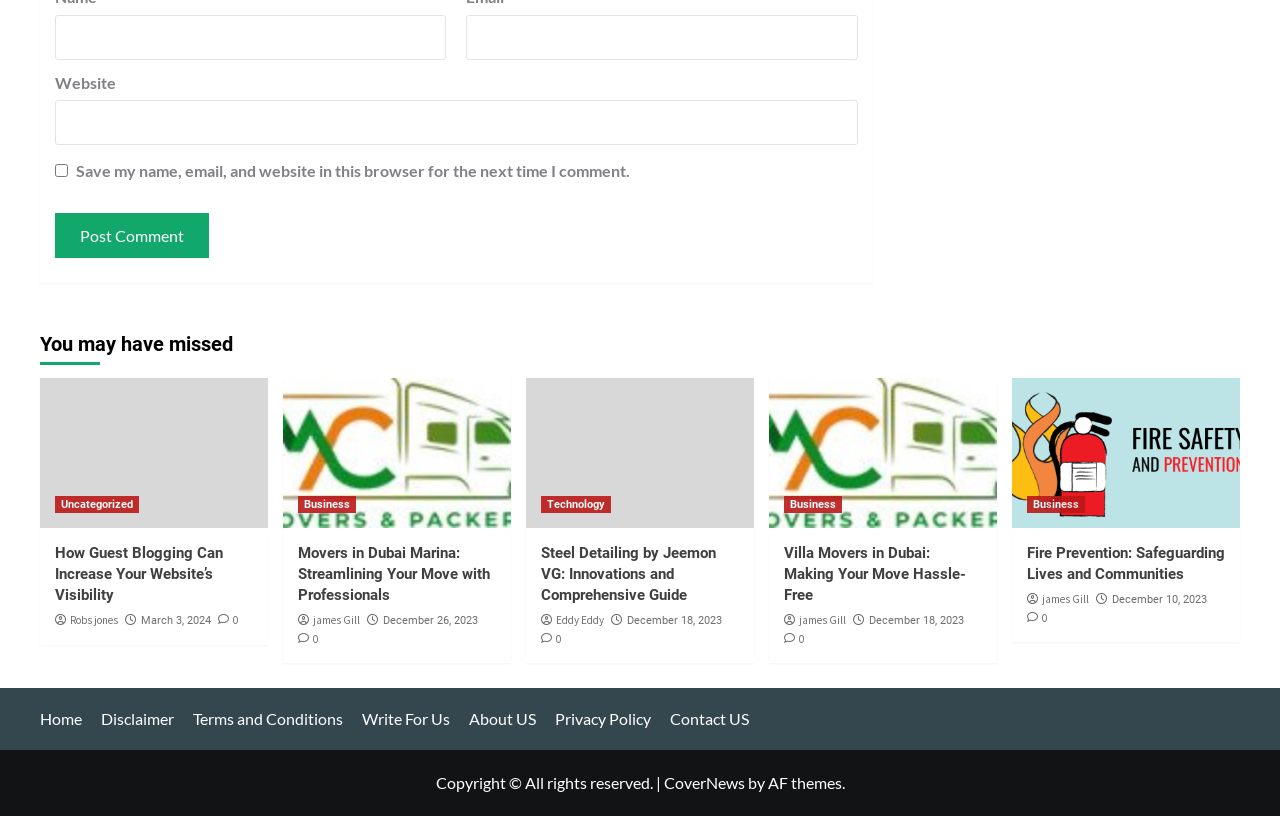Please determine the bounding box coordinates of the area that needs to be clicked to complete this task: 'Visit the 'Home' page'. The coordinates must be four float numbers between 0 and 1, formatted as [left, top, right, bottom].

[0.031, 0.869, 0.077, 0.893]